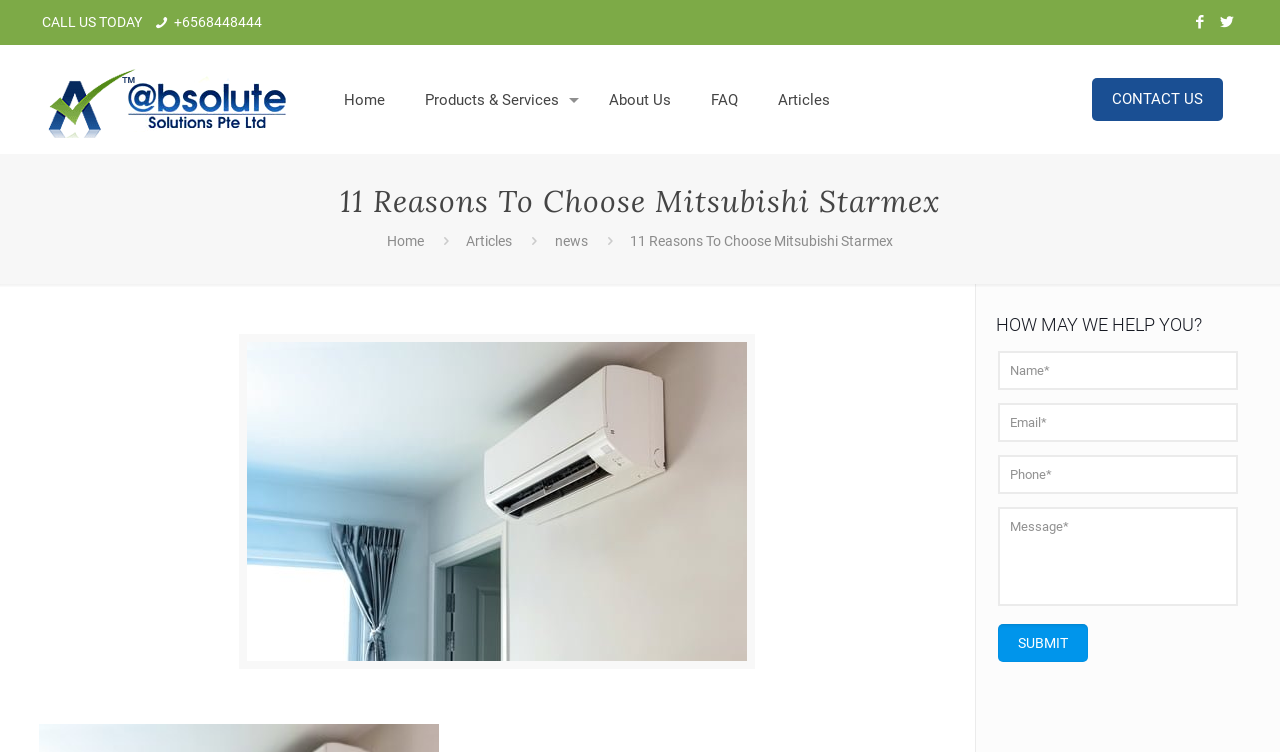Offer a detailed account of what is visible on the webpage.

This webpage is about Mitsubishi Starmex, a well-known brand in the air conditioning business. At the top left corner, there is a logo and a call-to-action button "CALL US TODAY" with a phone number "+6568448444" next to it. On the top right corner, there are social media links represented by icons. 

Below the logo, there is a navigation menu with links to "Home", "About Us", "FAQ", and "Articles". 

The main heading "11 Reasons To Choose Mitsubishi Starmex" is prominently displayed in the middle of the page. Below it, there are links to "Home", "Articles", and "news" arranged horizontally. 

Further down, there is a section with a heading "HOW MAY WE HELP YOU?" followed by a contact form with input fields for "Name", "Email", "Phone", and "Message", and a "SUBMIT" button. 

At the bottom of the page, there is a heading "100% proven, trusted, dependable, guaranteed!" that likely highlights the benefits of choosing Mitsubishi Starmex.